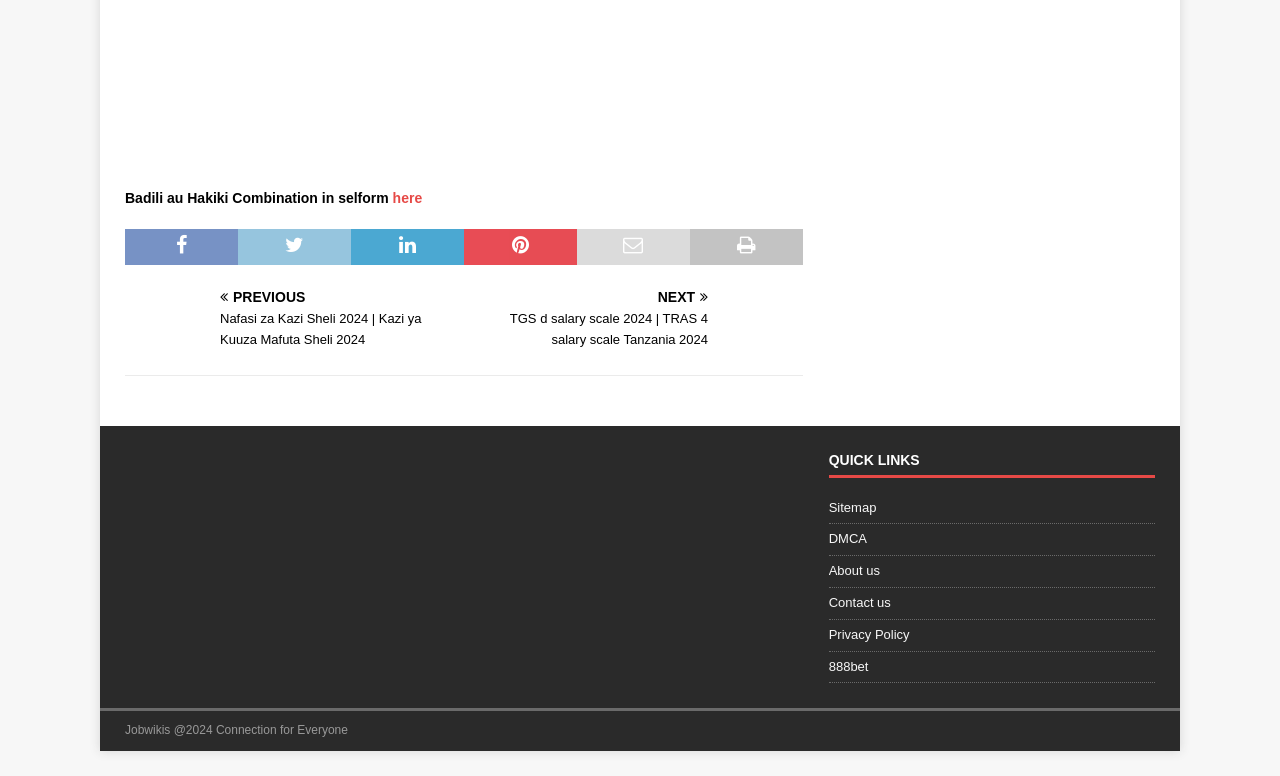Determine the bounding box coordinates of the region to click in order to accomplish the following instruction: "Open 'nafasi za kazi sheli' link". Provide the coordinates as four float numbers between 0 and 1, specifically [left, top, right, bottom].

[0.098, 0.373, 0.356, 0.451]